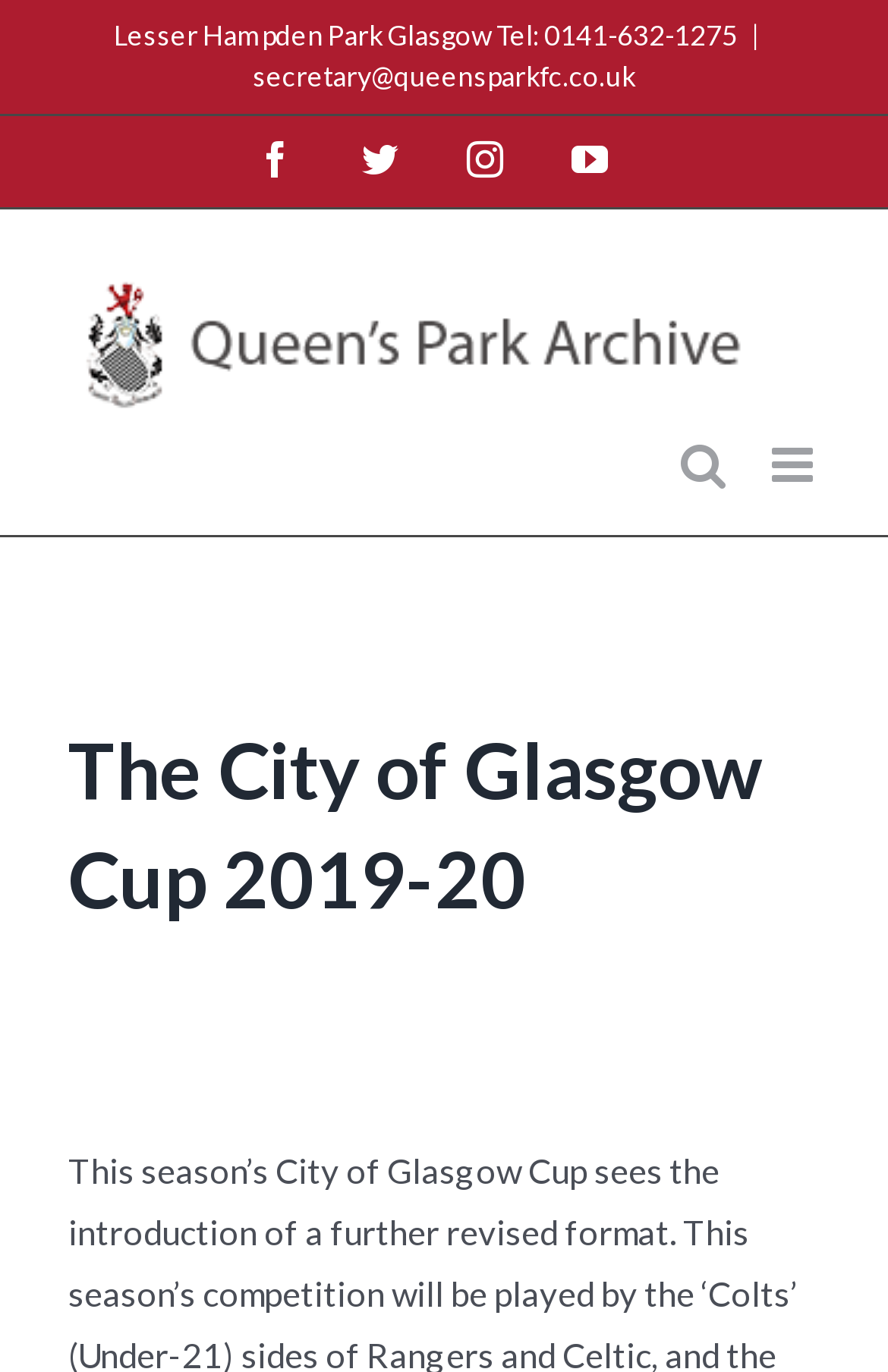What is the email address of the secretary?
Refer to the screenshot and respond with a concise word or phrase.

secretary@queensparkfc.co.uk